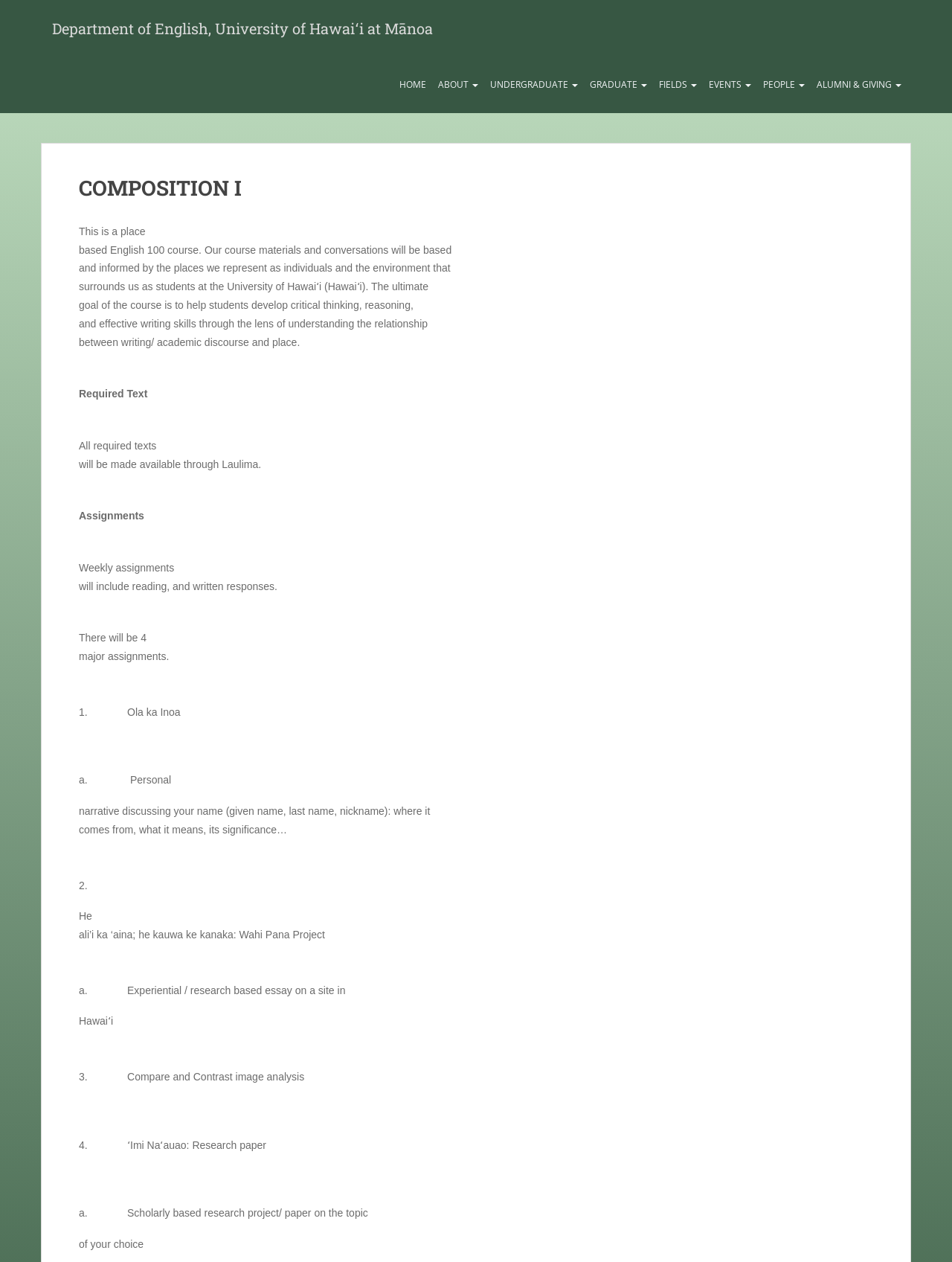Please give a one-word or short phrase response to the following question: 
How many major assignments are there in the course?

4